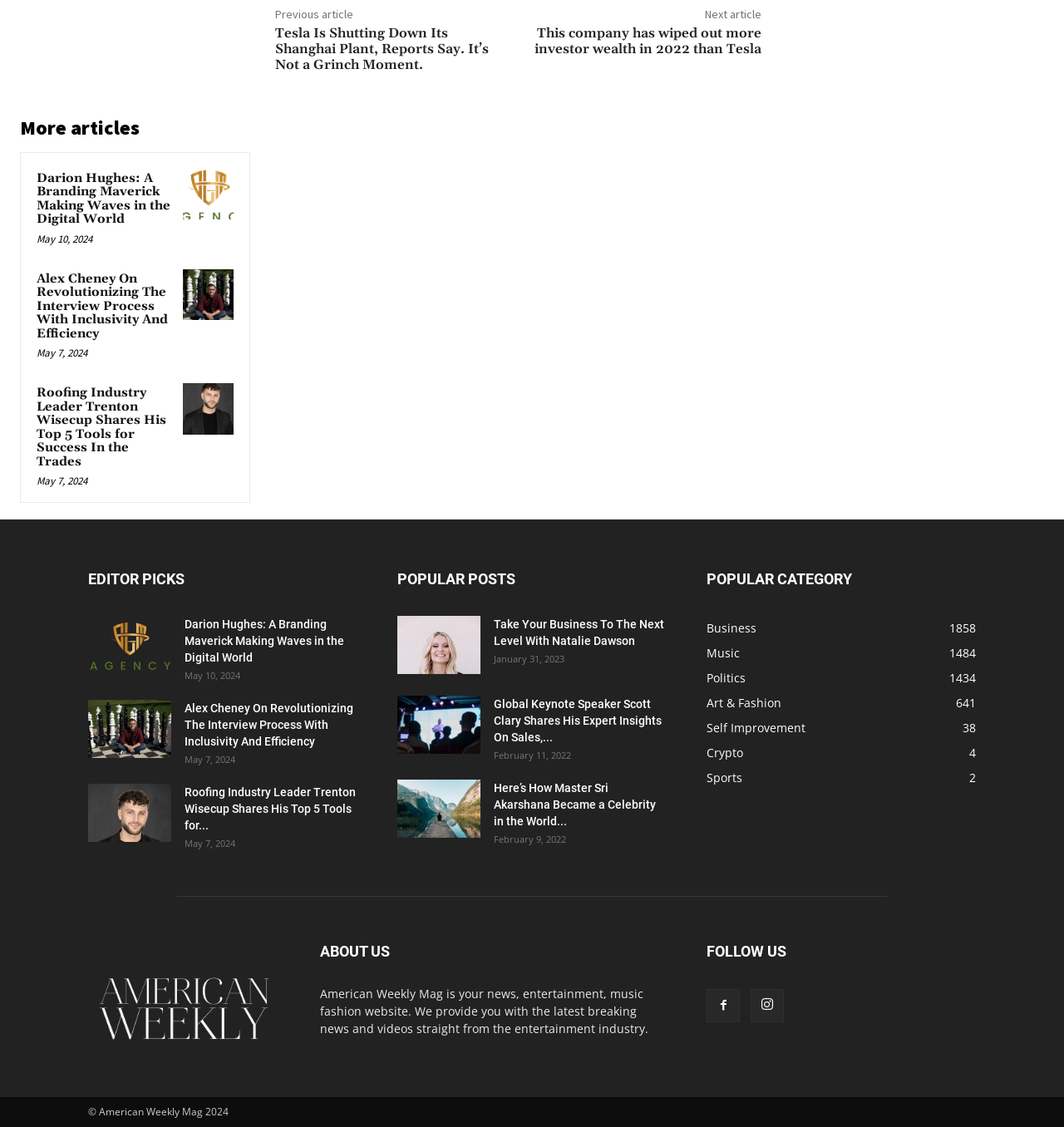Determine the bounding box coordinates for the area you should click to complete the following instruction: "View more articles".

[0.019, 0.101, 0.235, 0.127]